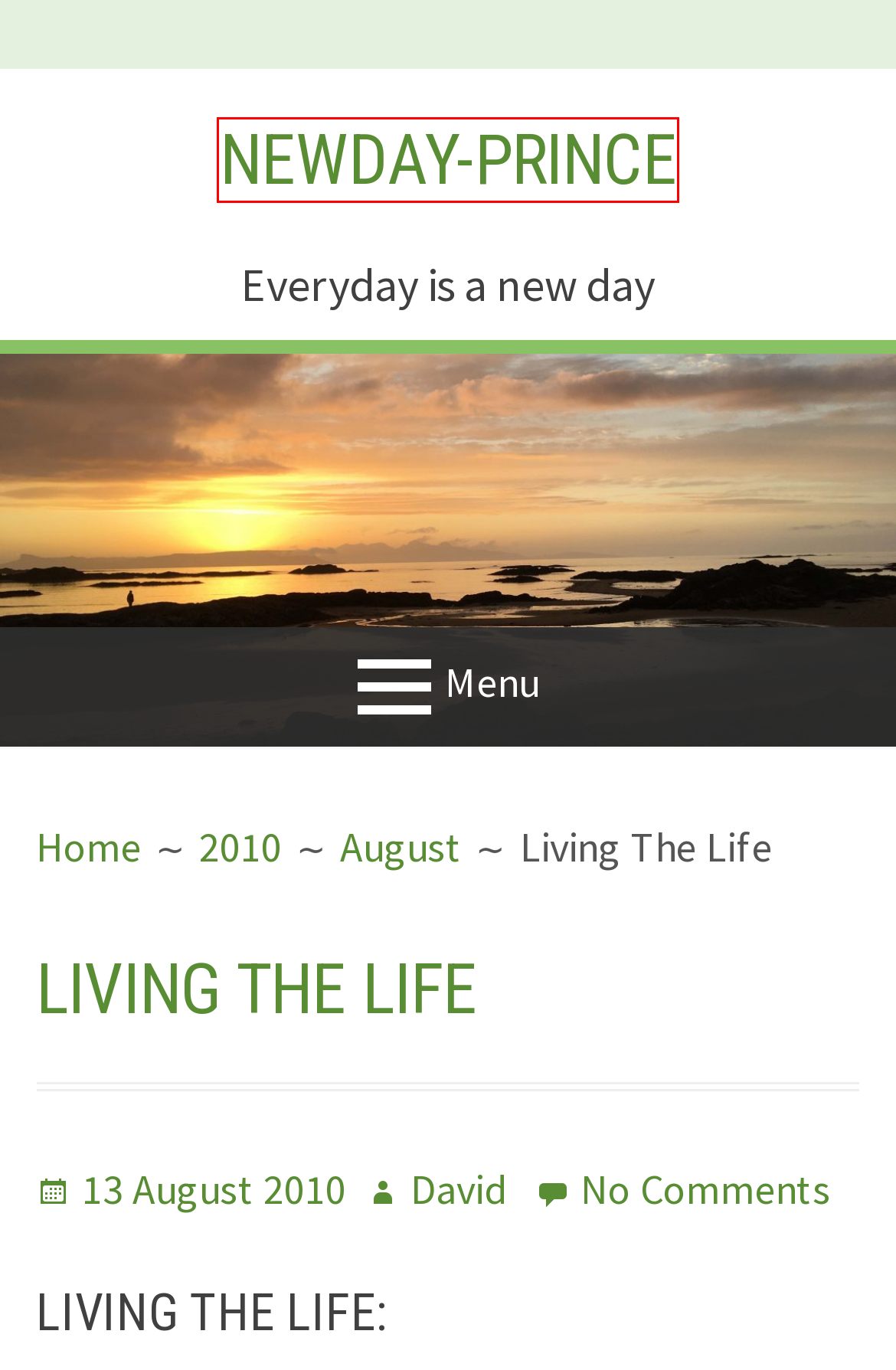Examine the screenshot of the webpage, which has a red bounding box around a UI element. Select the webpage description that best fits the new webpage after the element inside the red bounding box is clicked. Here are the choices:
A. Building accessible web mainly with WordPress and Eleventy - Foxland
B. Endorsement: by Ollie Hall – Newday-Prince
C. Fields Of Life – Newday-Prince
D. 2010 – Newday-Prince
E. Meet Us – Newday-Prince
F. Jesus – Lifeline – Newday-Prince
G. August 2010 – Newday-Prince
H. Newday-Prince – Everyday is a new day

H